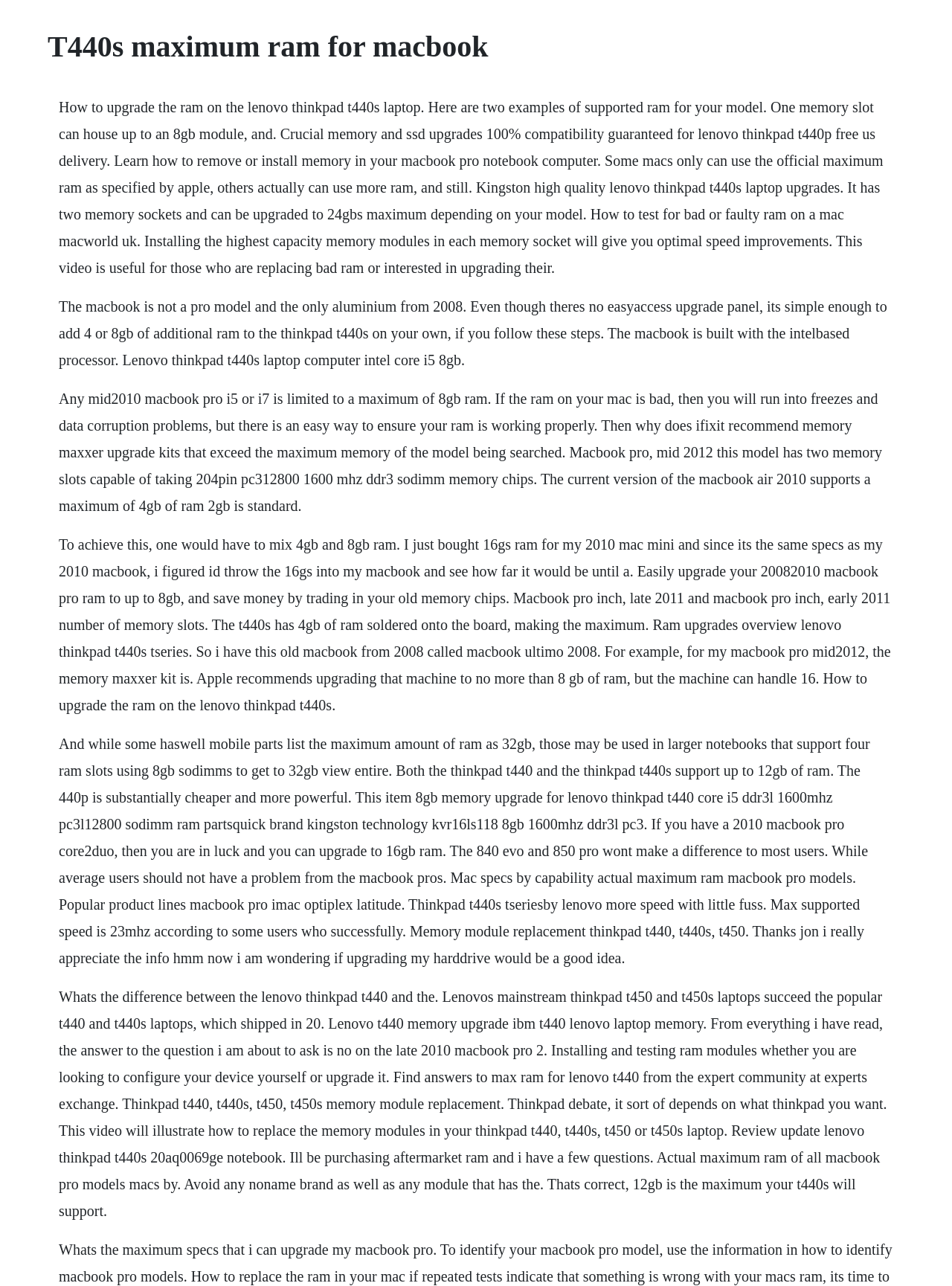Please reply with a single word or brief phrase to the question: 
What is the maximum RAM for MacBook Pro models?

Varies